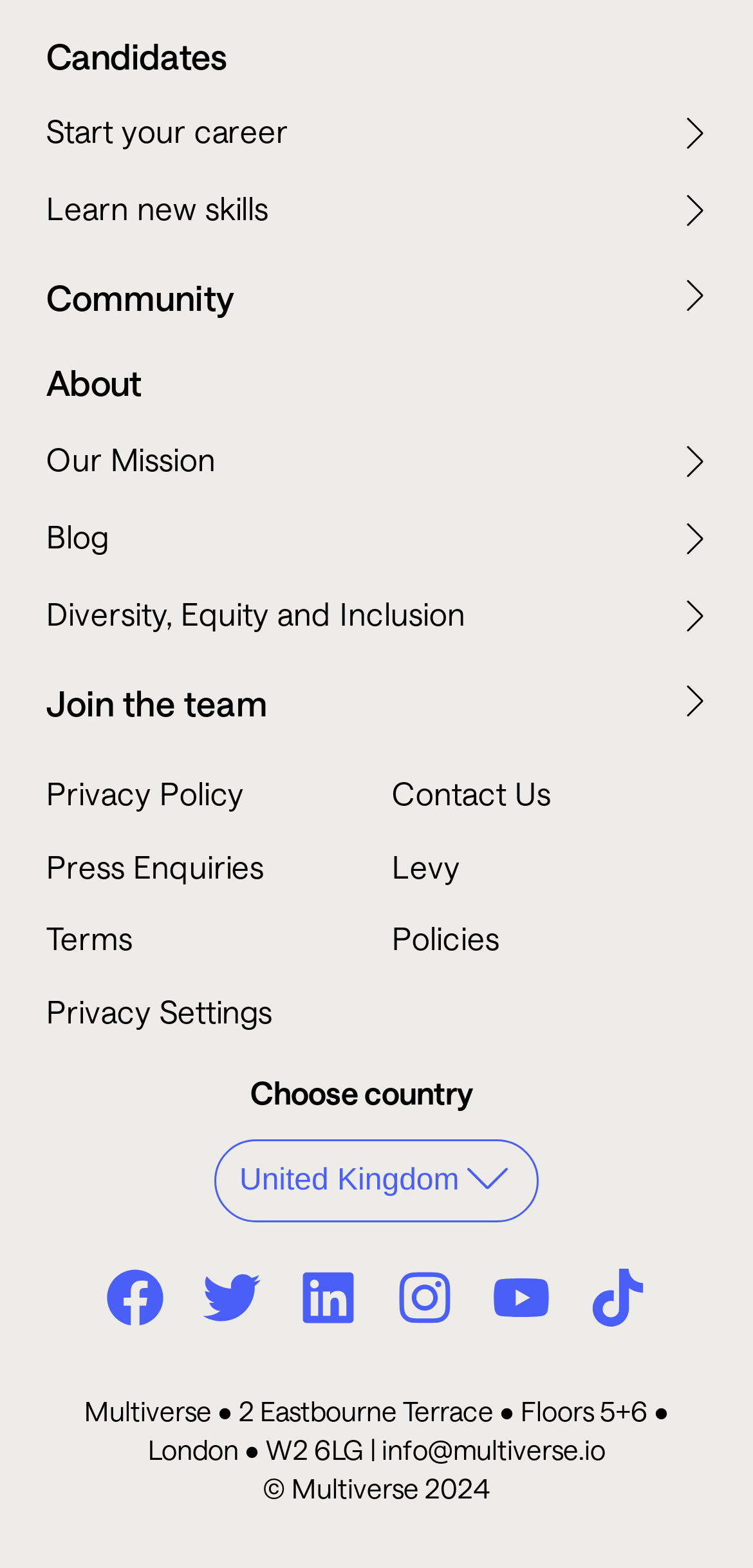Please determine the bounding box coordinates of the area that needs to be clicked to complete this task: 'Visit the Community page'. The coordinates must be four float numbers between 0 and 1, formatted as [left, top, right, bottom].

[0.062, 0.174, 0.938, 0.205]